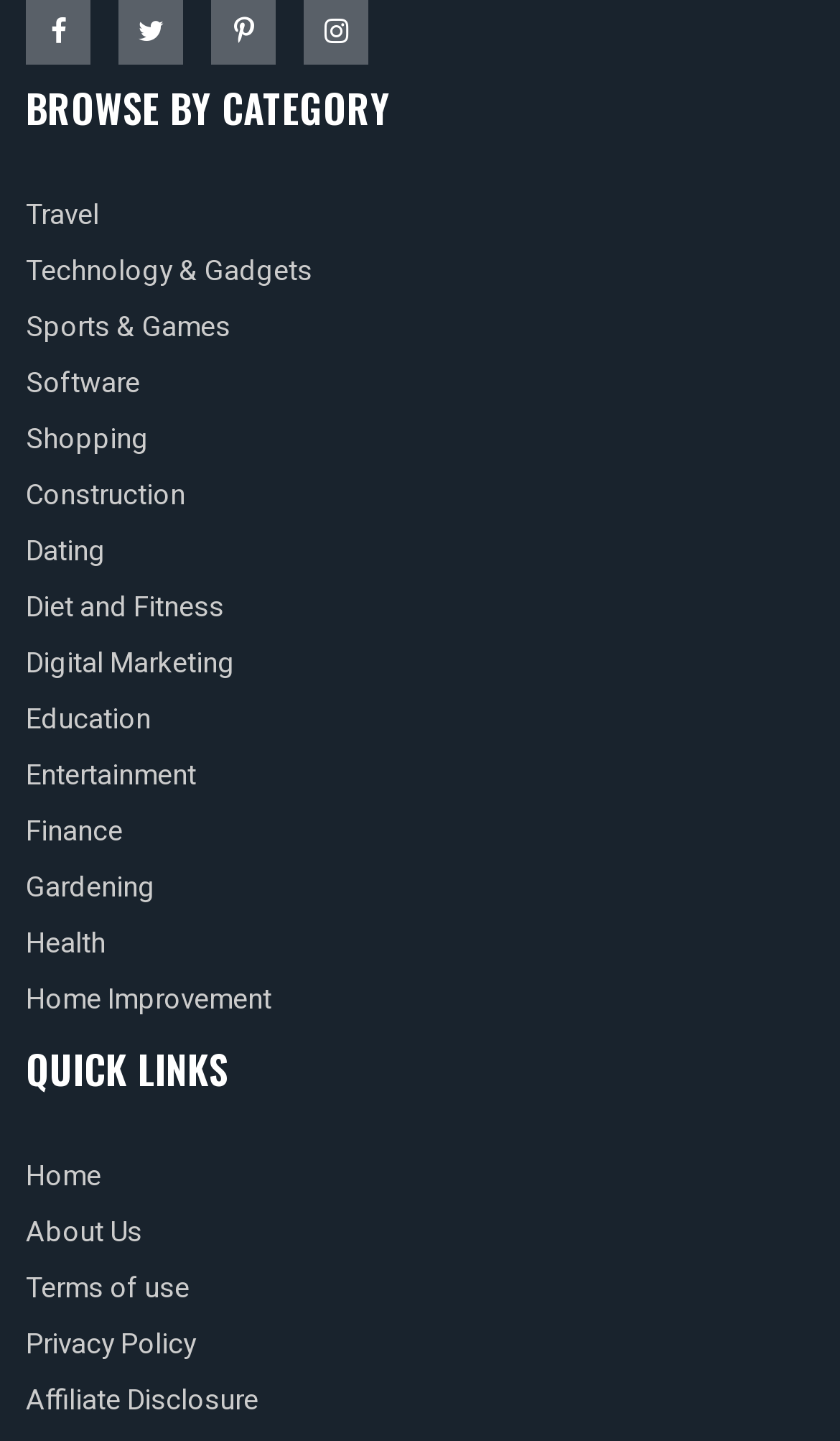Provide a thorough and detailed response to the question by examining the image: 
How many quick links are available?

I counted the number of links under the 'QUICK LINKS' heading, which are 'Home', 'About Us', 'Terms of use', 'Privacy Policy', and 'Affiliate Disclosure'. There are 6 links in total.